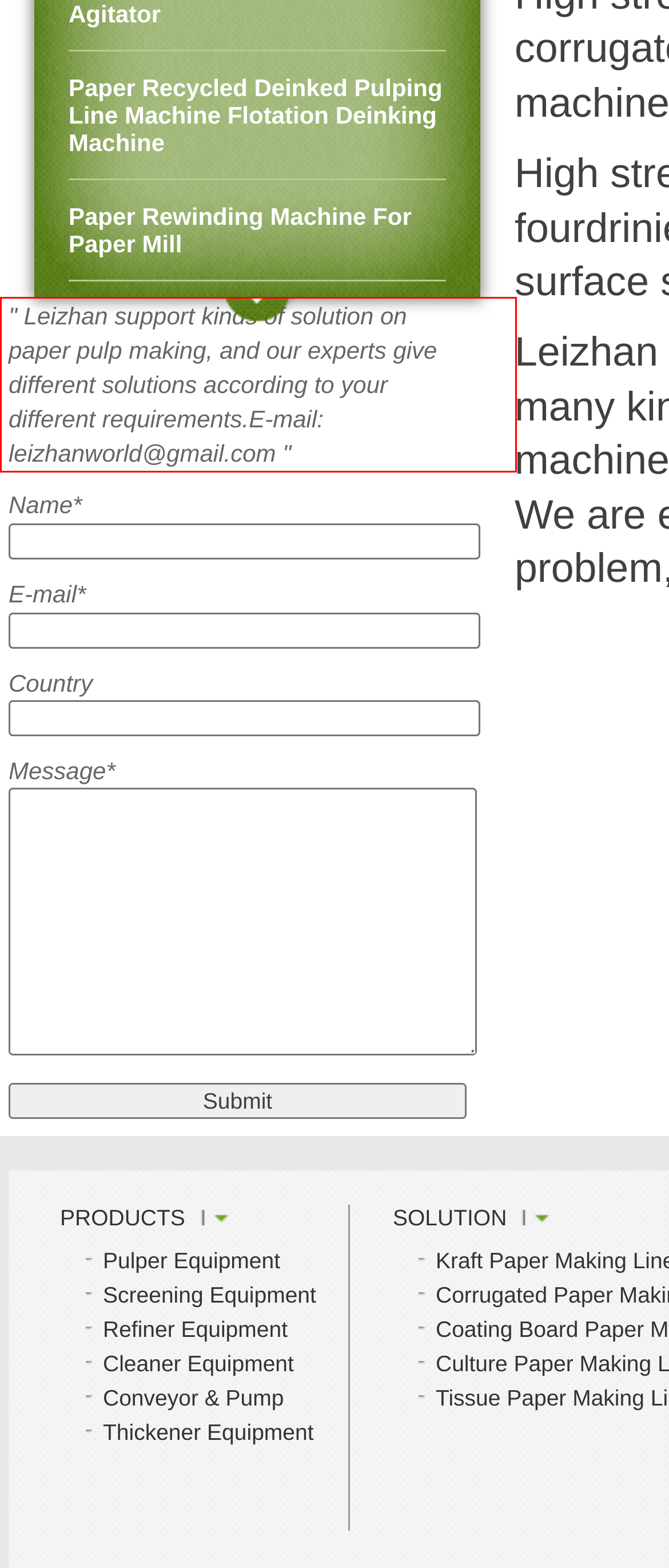Given the screenshot of the webpage, identify the red bounding box, and recognize the text content inside that red bounding box.

" Leizhan support kinds of solution on paper pulp making, and our experts give different solutions according to your different requirements.E-mail: leizhanworld@gmail.com "